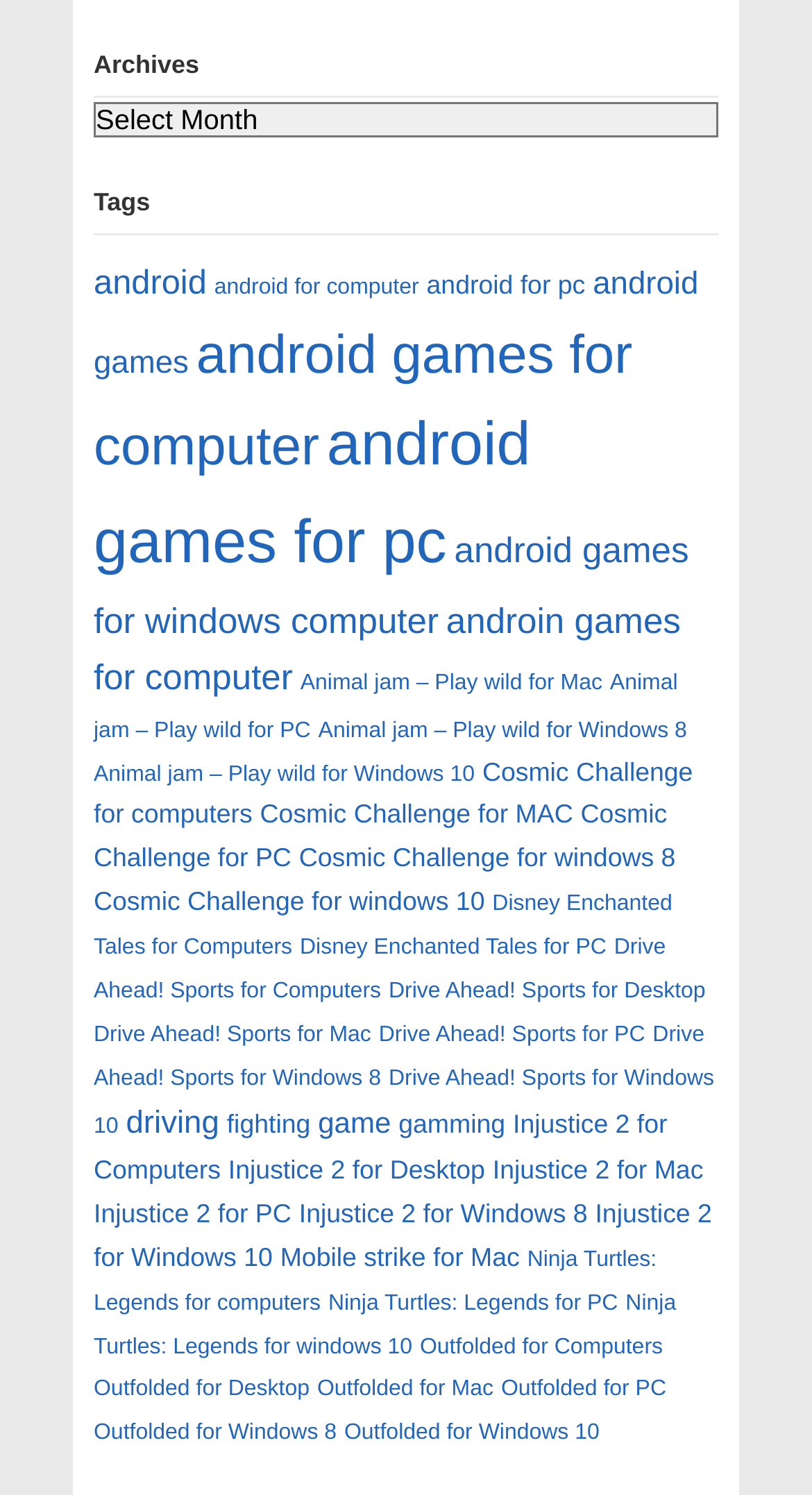Please identify the coordinates of the bounding box that should be clicked to fulfill this instruction: "Select archives".

[0.115, 0.031, 0.885, 0.066]